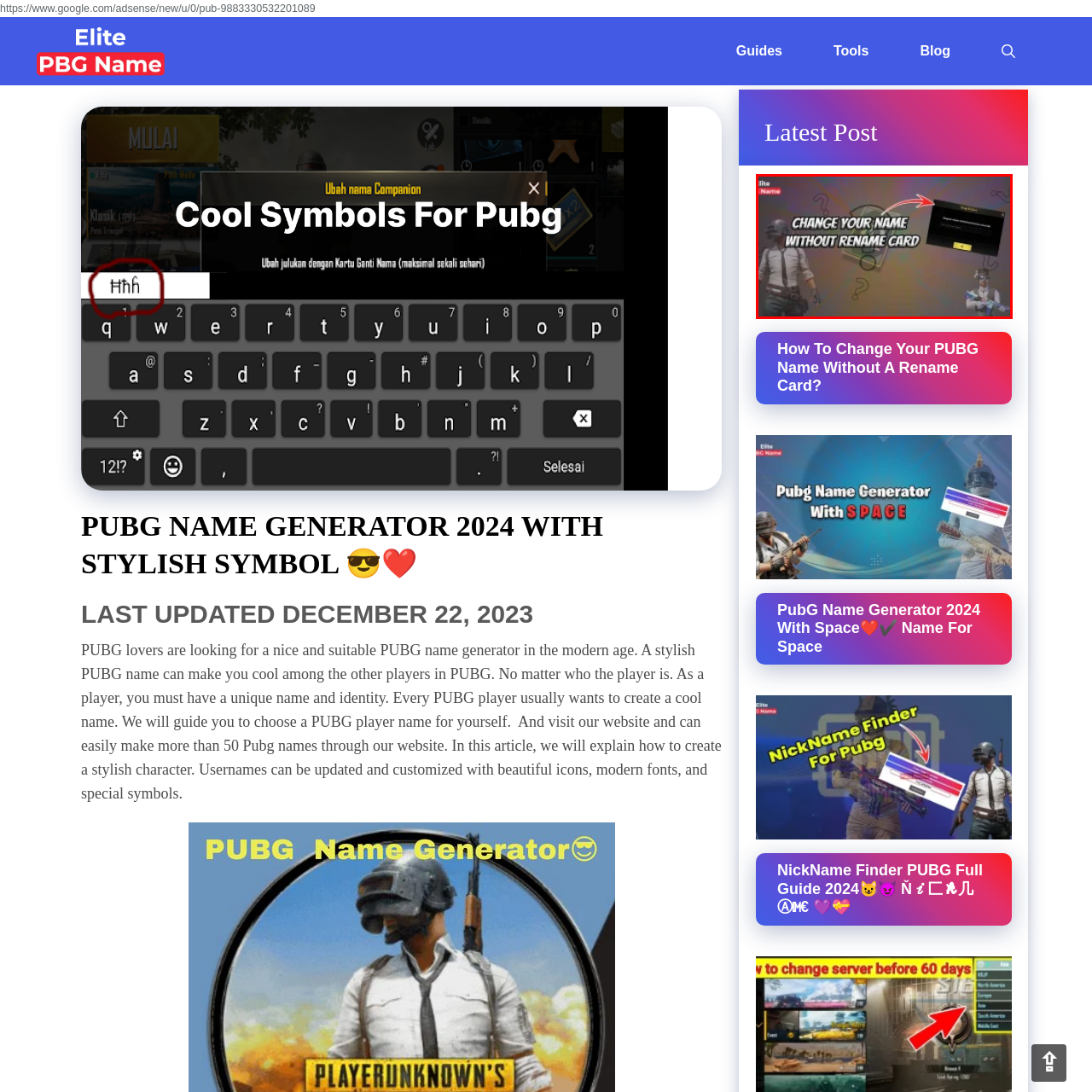Describe extensively the visual content inside the red marked area.

The image showcases a visually engaging banner promoting a guide on how to change your PUBG name without needing a rename card. On the left side, a character from the game is depicted, dressed in a typical player outfit, suggesting the gaming context. The main text in bold, eye-catching font states "CHANGE YOUR NAME WITHOUT RENAME CARD," emphasizing the ease of the process. An illustrative arrow points towards a graphic icon that represents the rename functionality, accompanied by a pop-up window that likely displays instructions or information to aid players. The background features a blend of colors and design elements that enhance the dynamic gaming atmosphere, making it appealing to PUBG enthusiasts. This visual promotes a link titled "How To Change Your PUBG Name Without A Rename Card?" guiding users to learn more about customizing their in-game identity effectively.